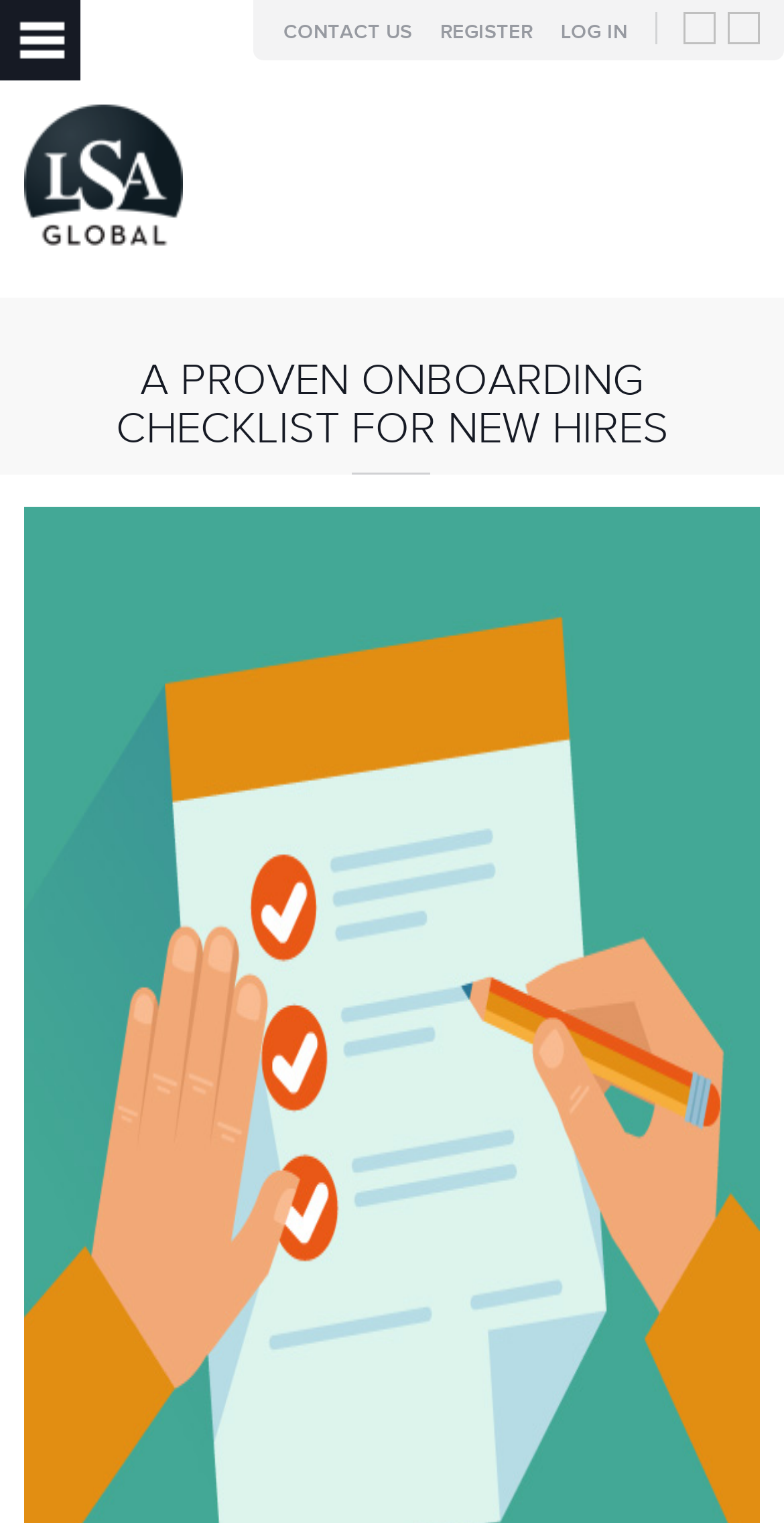Use the information in the screenshot to answer the question comprehensively: What is the purpose of the webpage?

Although the meta description is not to be used to generate questions, I can still infer the purpose of the webpage by looking at the heading element which says 'A PROVEN ONBOARDING CHECKLIST FOR NEW HIRES'. This suggests that the webpage is related to onboarding new employees.